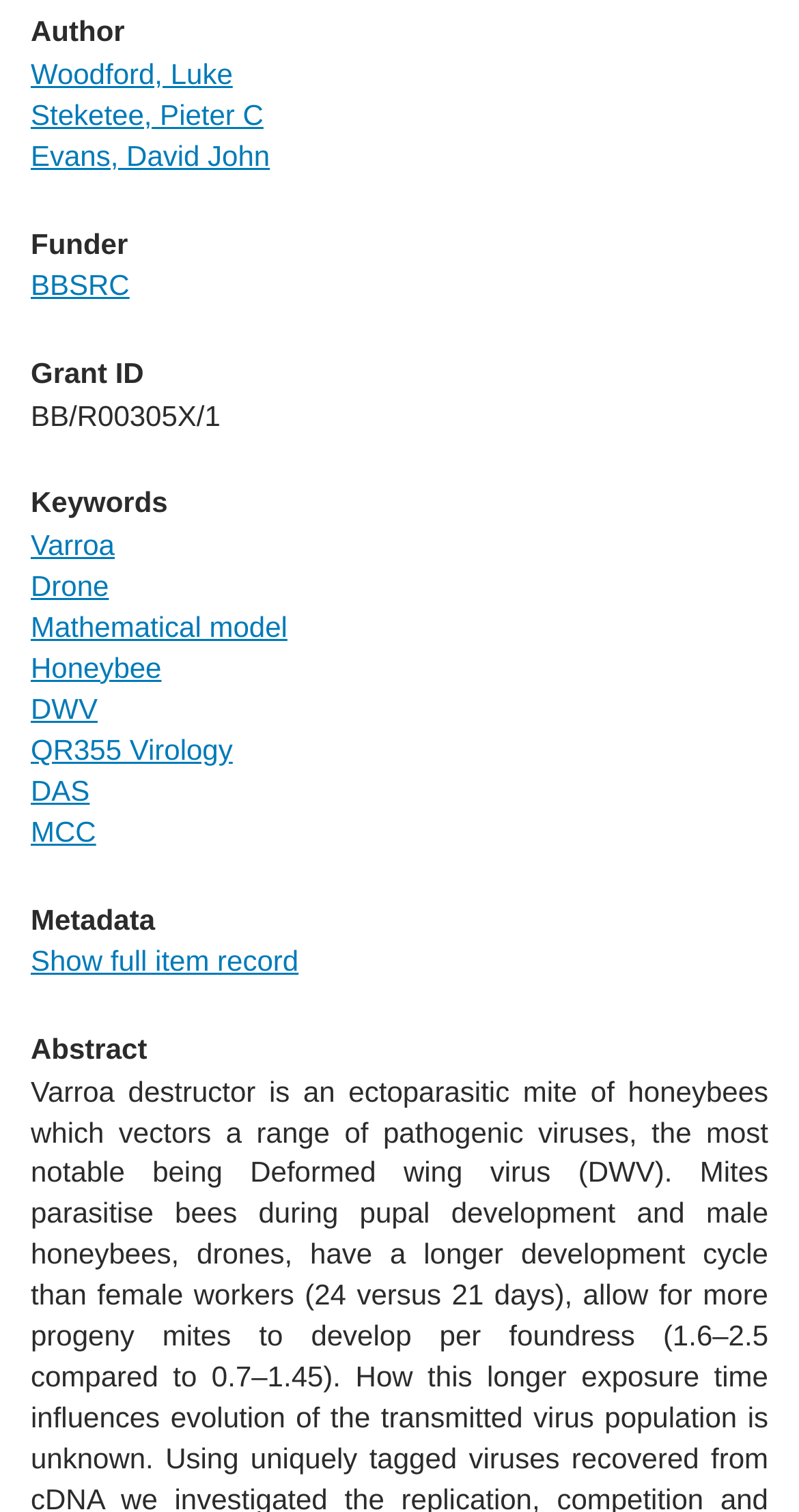What is one of the keywords related to this research?
Using the image, provide a detailed and thorough answer to the question.

I found the answer by looking at the 'Keywords' section, which lists several keywords, including Varroa.